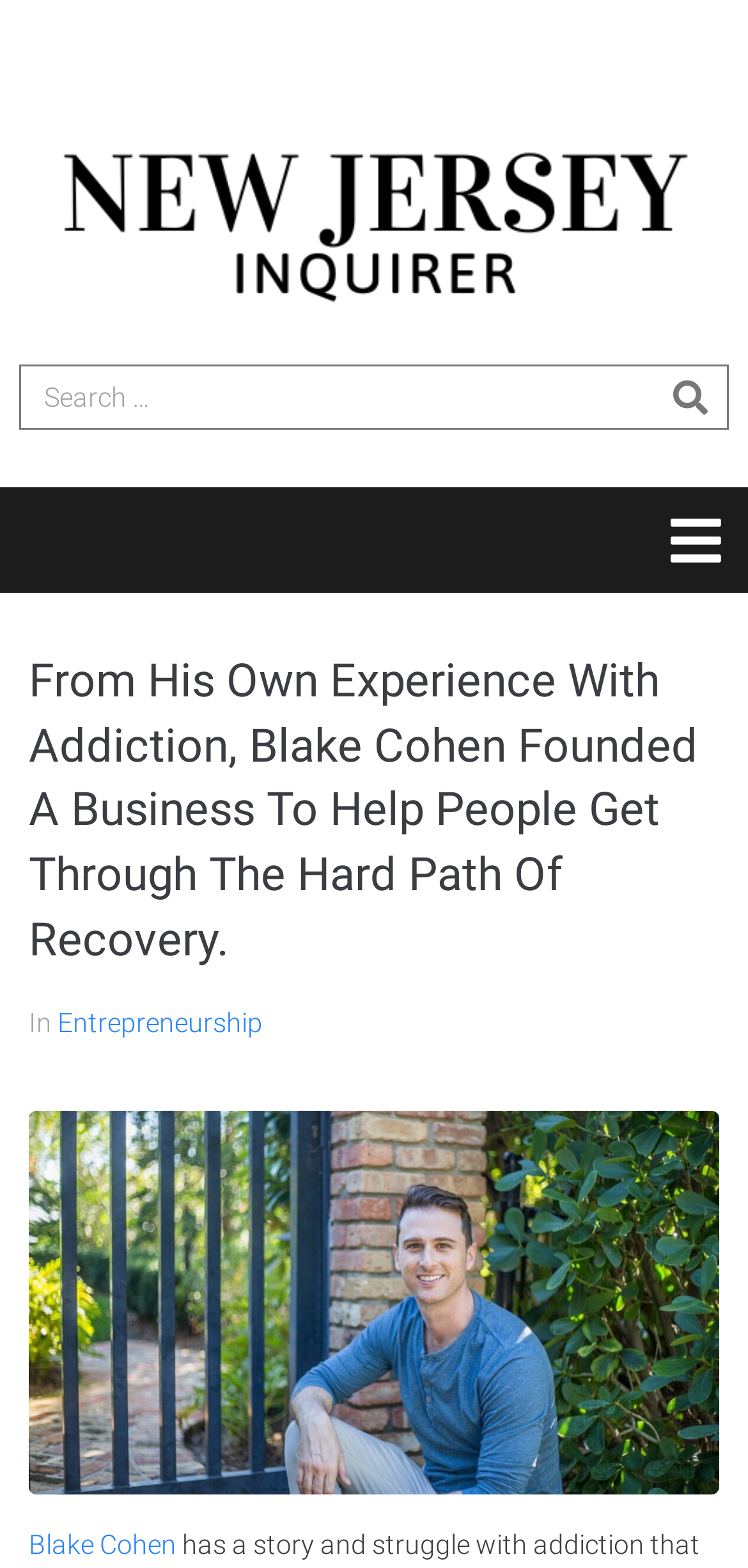What is the topic of the article?
Using the image, elaborate on the answer with as much detail as possible.

I inferred the topic of the article by analyzing the meta description, which mentions 'addiction' and 'recovery'. Additionally, the heading element at coordinates [0.038, 0.415, 0.962, 0.62] also mentions 'addiction' and 'recovery', further supporting this conclusion.